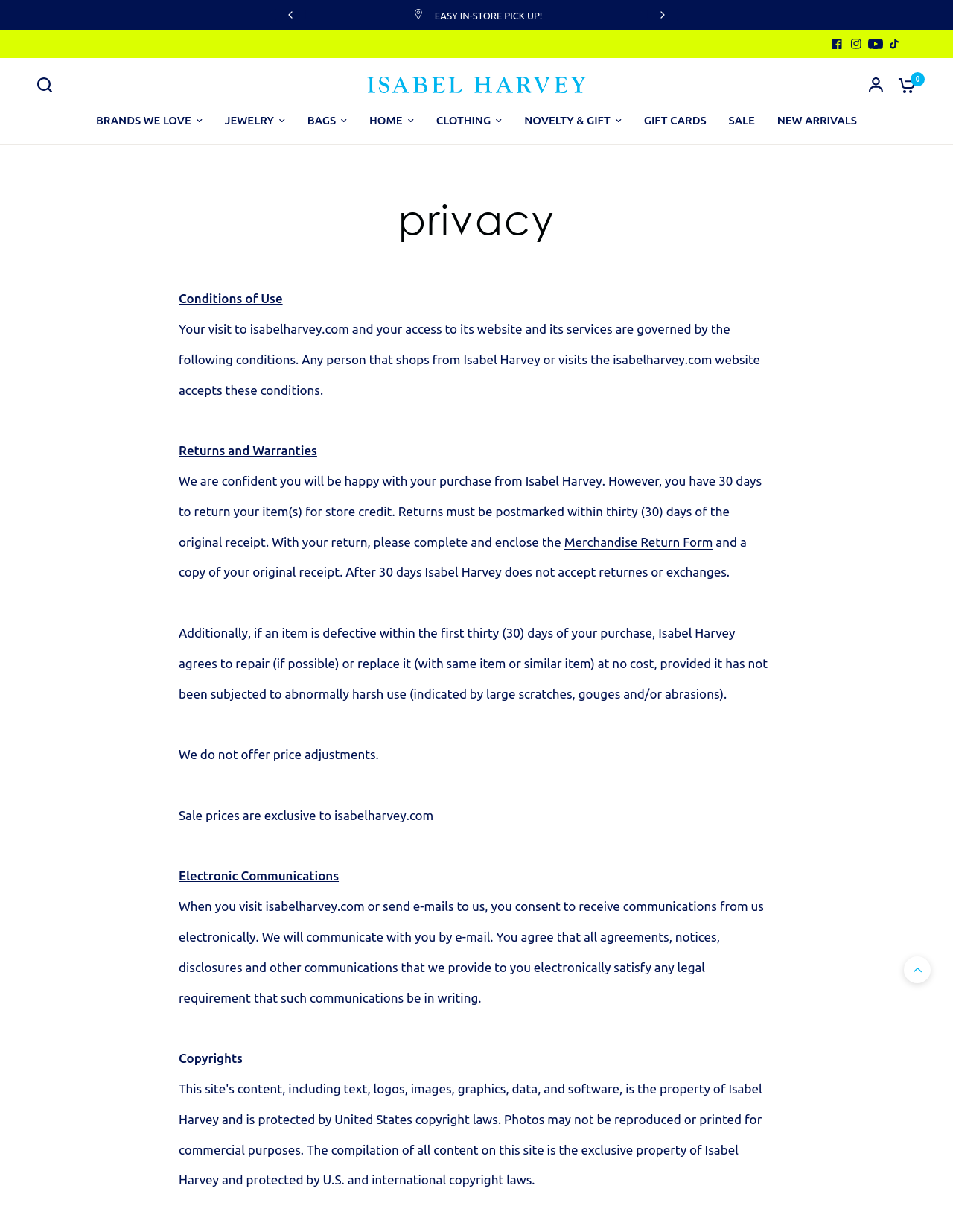Deliver a detailed narrative of the webpage's visual and textual elements.

The webpage is titled "privacy – ISABEL HARVEY" and appears to be a privacy policy or terms of use page. At the top, there is a banner with the text "FREE SHIPPING on orders over $200" accompanied by two small images. Below this, there is a horizontal menu bar with links to various sections of the website, including "BRANDS WE LOVE", "JEWELRY", "BAGS", "HOME", "CLOTHING", "NOVELTY & GIFT", "GIFT CARDS", "SALE", and "NEW ARRIVALS". Each link has a small icon next to it.

On the left side of the page, there are social media links to Facebook, Instagram, YouTube, and TikTok. Below this, there is a search bar with a magnifying glass icon. Next to the search bar, there is a link to "ISABEL HARVEY" with two small images.

The main content of the page is divided into sections, each with a heading. The first section is titled "Conditions of Use" and explains that by visiting the website or shopping from Isabel Harvey, users agree to the terms and conditions outlined on the page. The text explains that users have 30 days to return items for store credit and that returns must be postmarked within 30 days of the original receipt.

The next section is titled "Returns and Warranties" and provides more information about the return policy, including the requirement to complete and enclose a merchandise return form and a copy of the original receipt. There is also a link to the merchandise return form.

The following sections cover topics such as defective items, price adjustments, sale prices, electronic communications, and copyrights. Each section has a heading and a block of text that explains the relevant policy or terms.

At the bottom of the page, there are two small images, one of which appears to be a logo or icon.